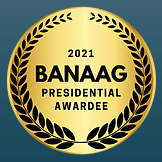Provide a brief response to the question below using one word or phrase:
What is the color of the background?

Deep blue